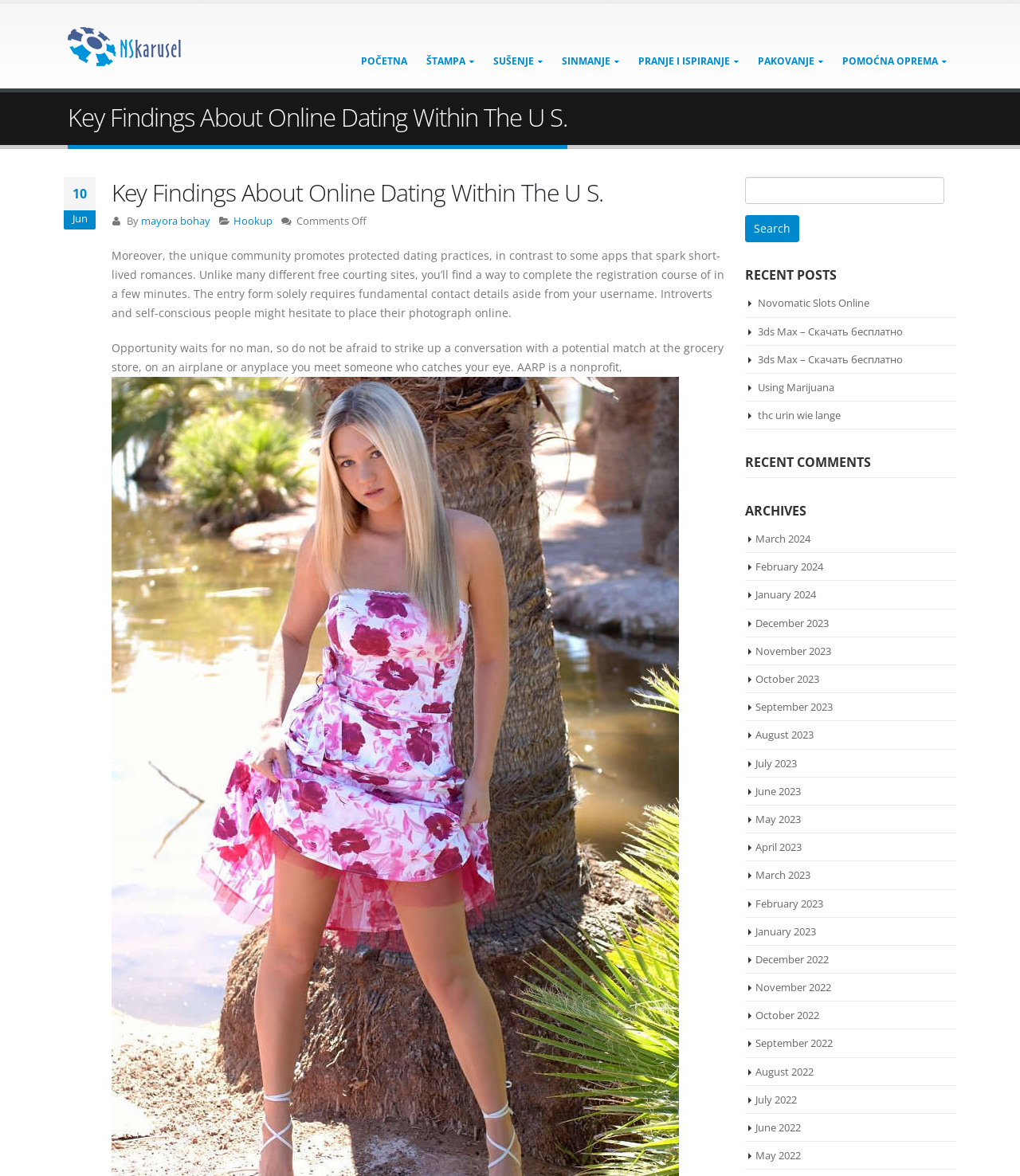How many recent posts are listed?
Please answer the question as detailed as possible based on the image.

In the 'RECENT POSTS' section, there are 5 links listed, which are 'Novomatic Slots Online', '3ds Max – Скачать бесплатно', '3ds Max – Скачать бесплатно', 'Using Marijuana', and 'thc urin wie lange'.